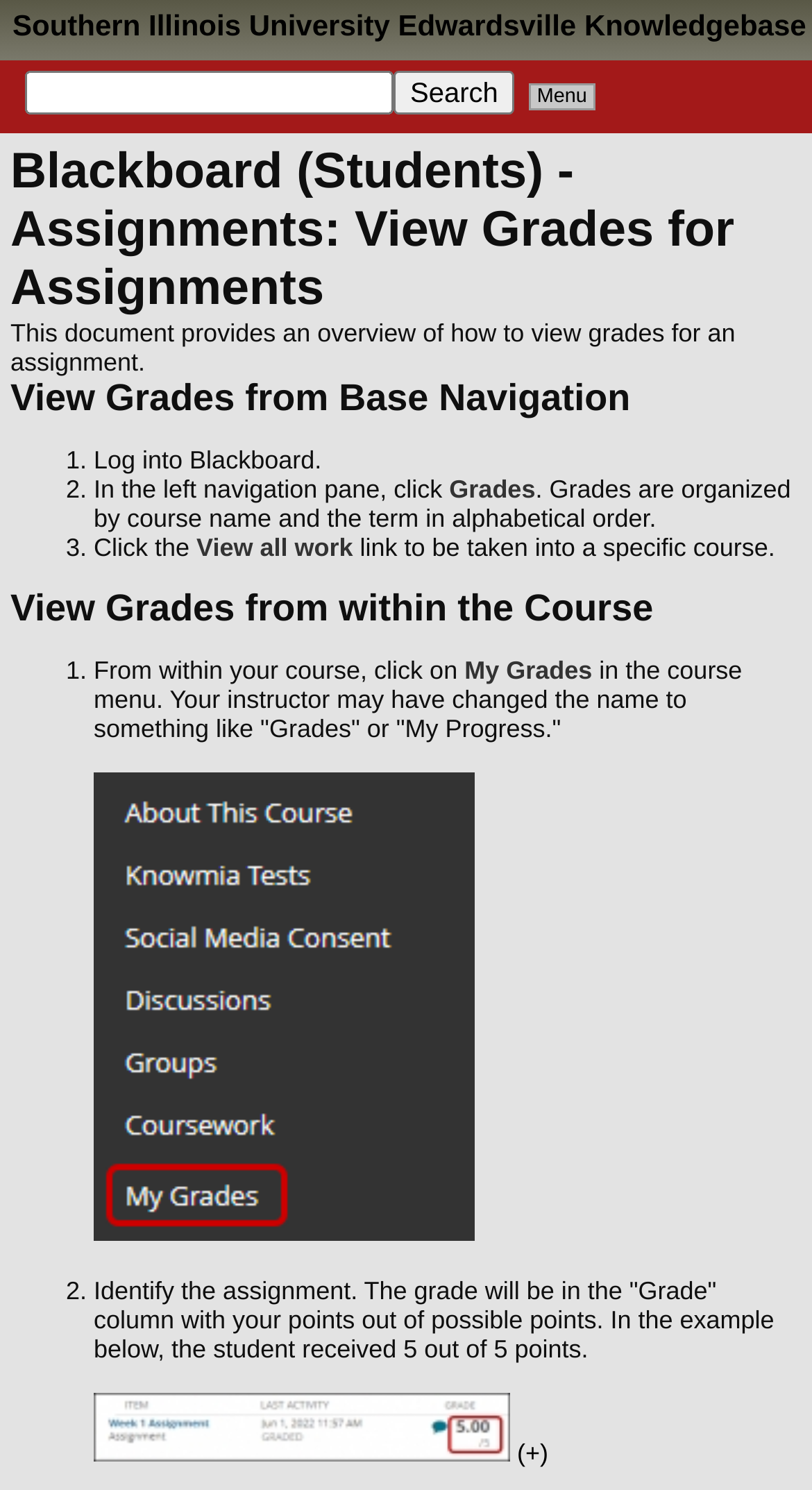Please identify the primary heading of the webpage and give its text content.

Southern Illinois University Edwardsville Knowledgebase